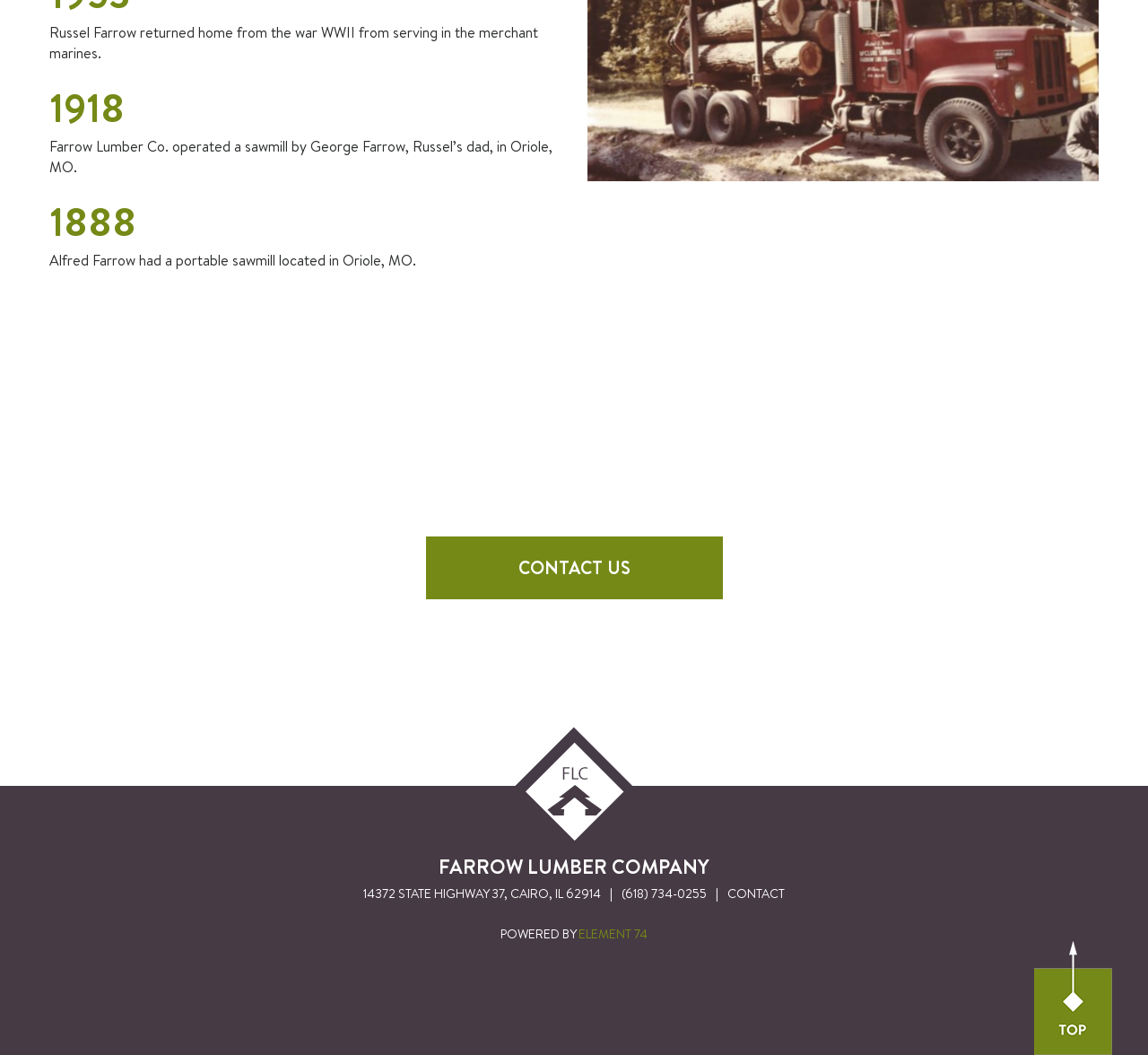What is the year shown in the image of Farrow Lumber Co.?
Using the information from the image, give a concise answer in one word or a short phrase.

1979